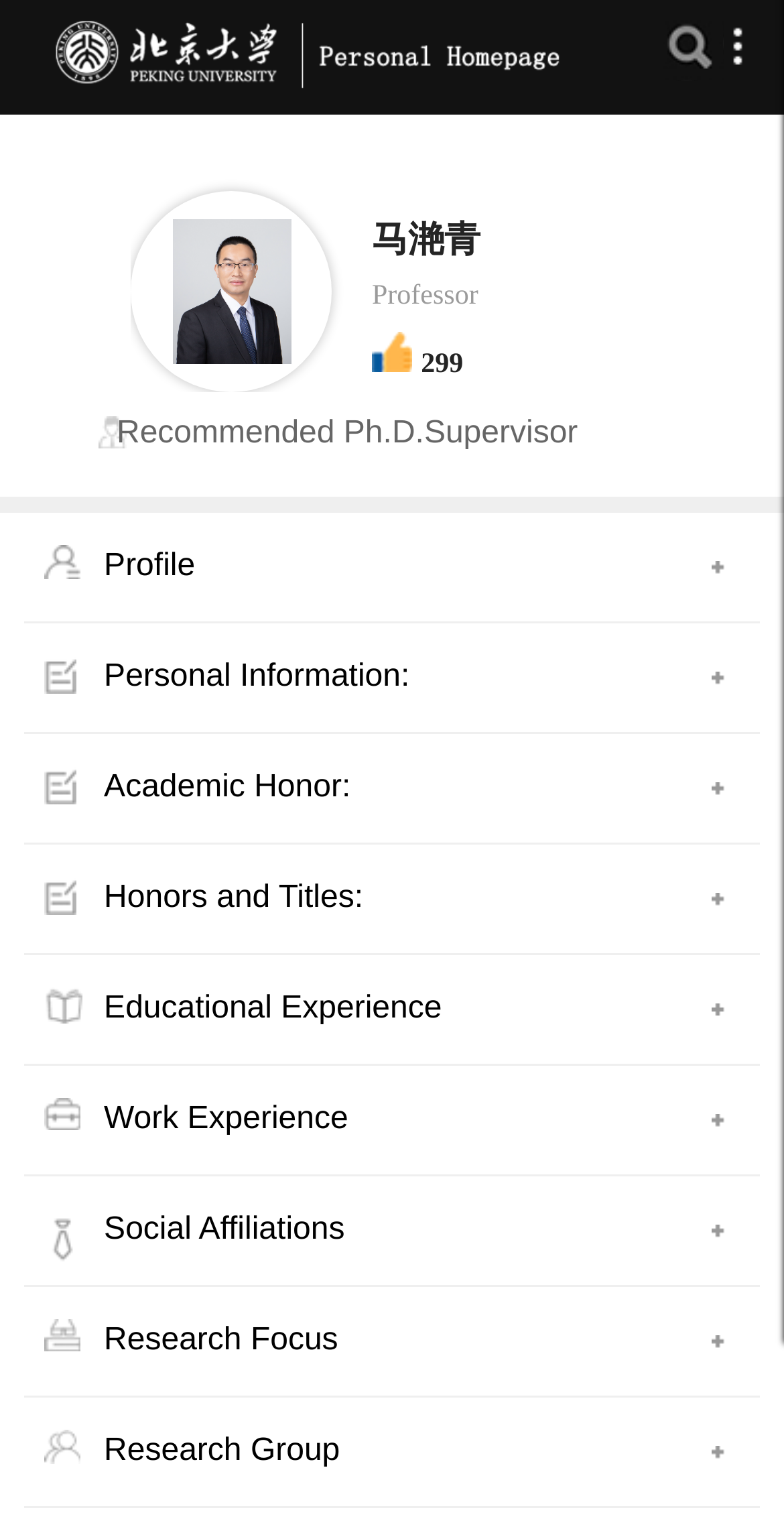Determine the bounding box for the described UI element: "name="keyWord_temp" placeholder="Enter your search term..."".

[0.846, 0.013, 0.915, 0.052]